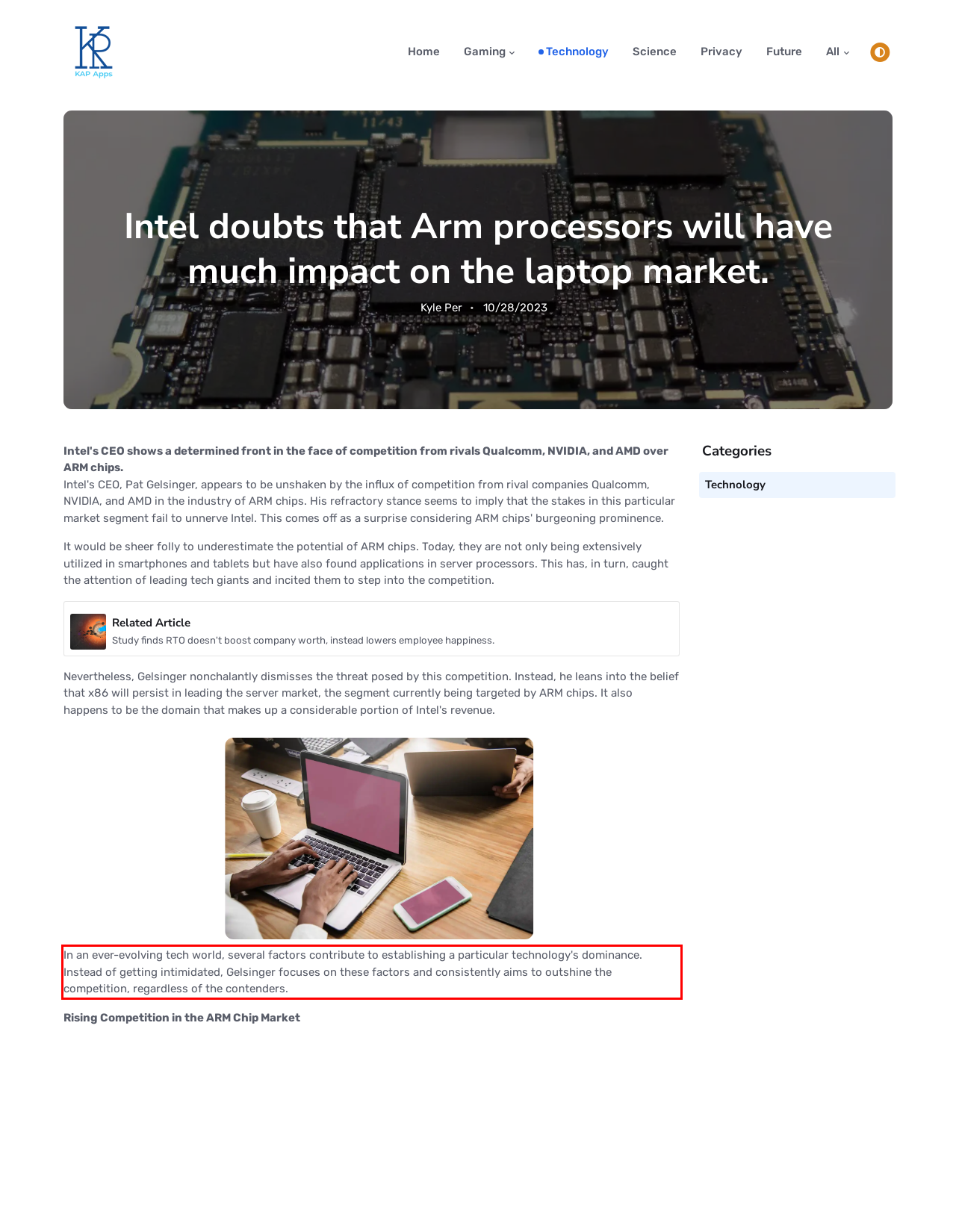Please take the screenshot of the webpage, find the red bounding box, and generate the text content that is within this red bounding box.

In an ever-evolving tech world, several factors contribute to establishing a particular technology's dominance. Instead of getting intimidated, Gelsinger focuses on these factors and consistently aims to outshine the competition, regardless of the contenders.